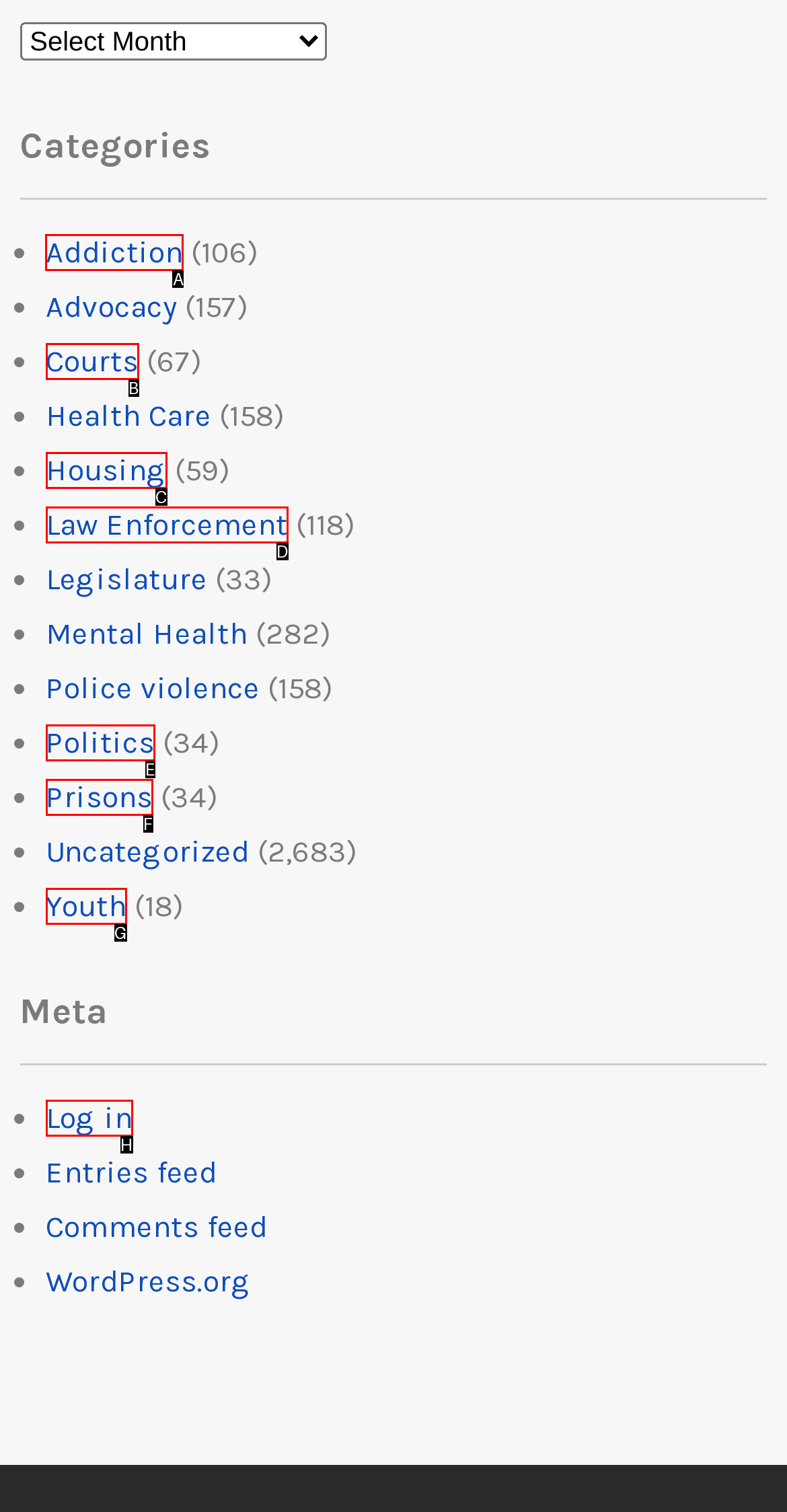Find the option you need to click to complete the following instruction: Click on 'Addiction'
Answer with the corresponding letter from the choices given directly.

A